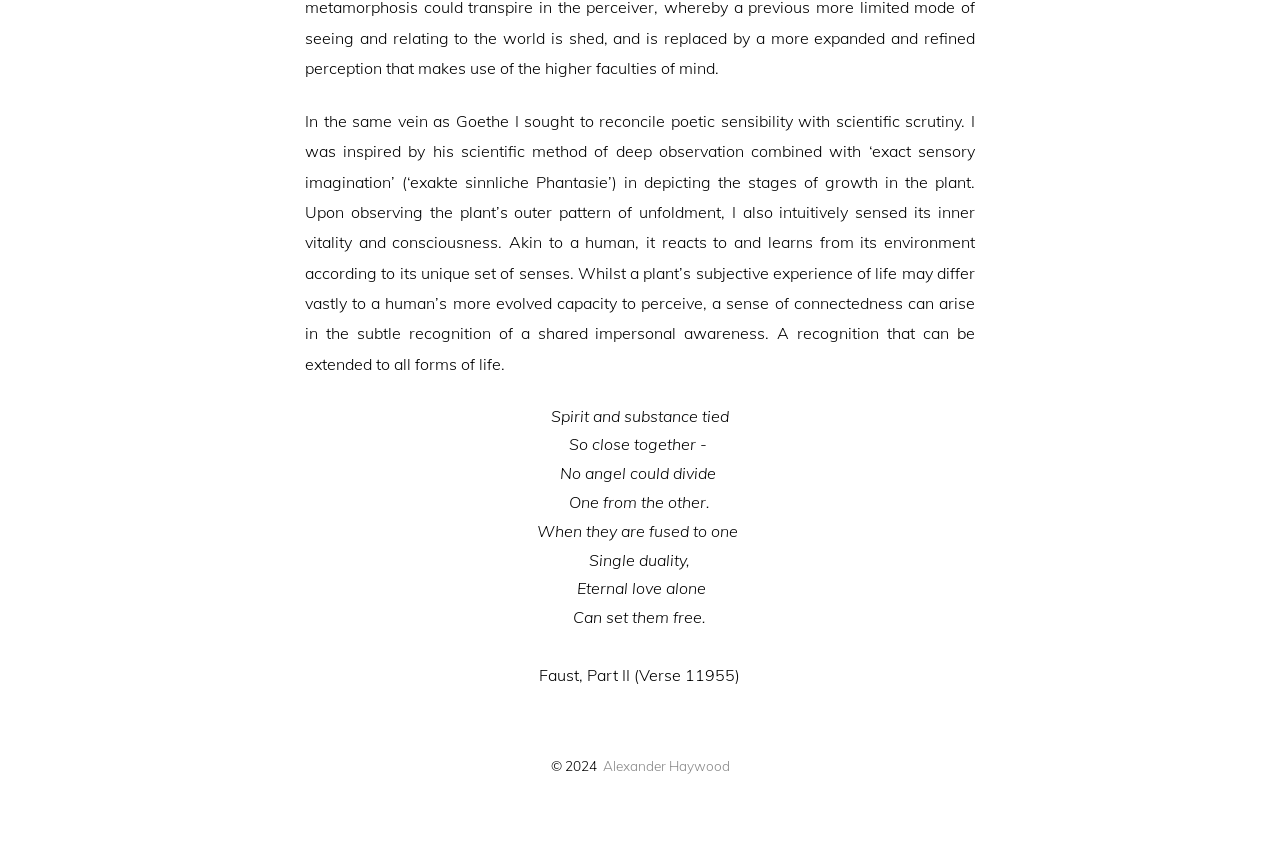Answer this question using a single word or a brief phrase:
Who is the author of the poem?

Alexander Haywood